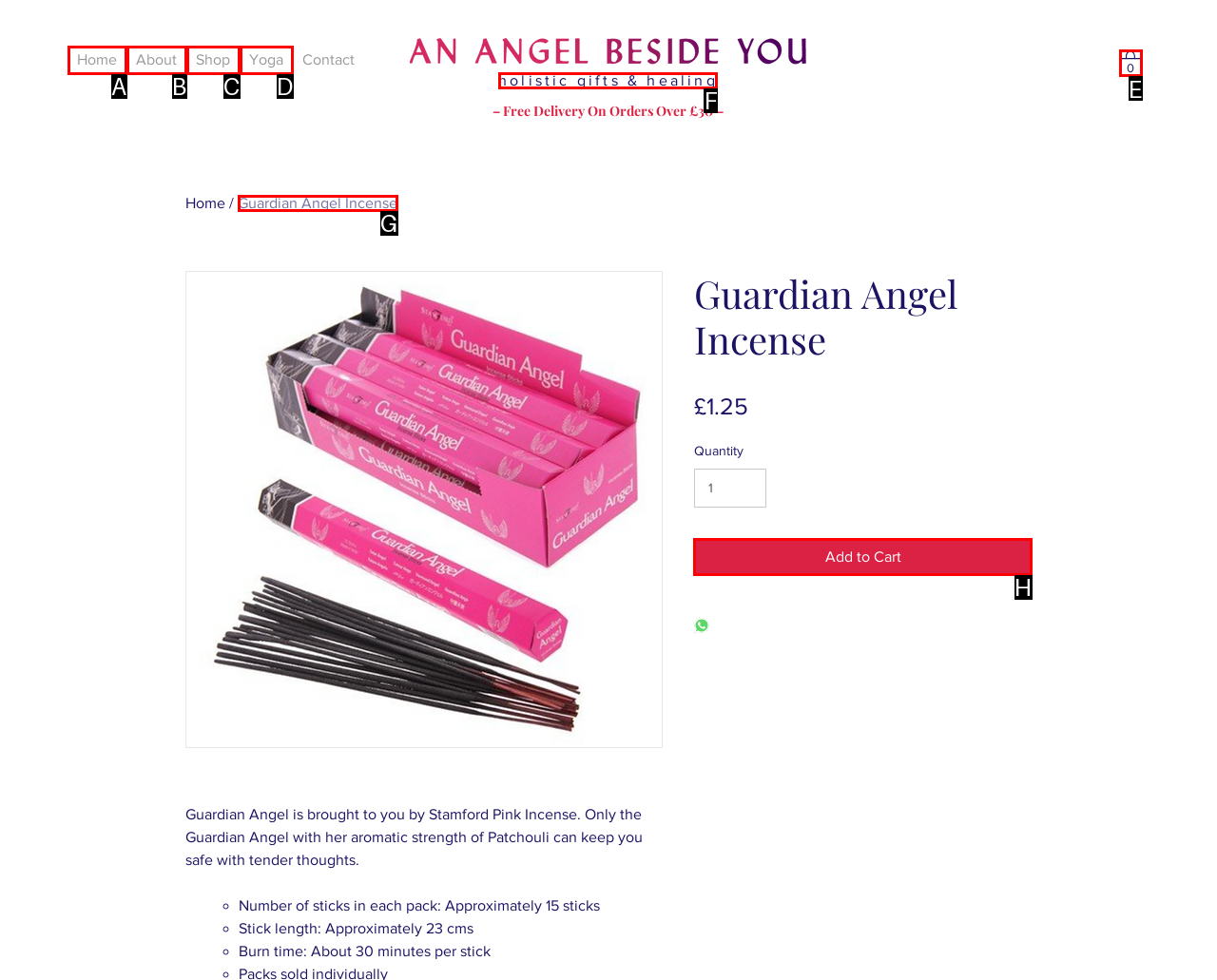Tell me the letter of the UI element to click in order to accomplish the following task: Add the Guardian Angel Incense to cart
Answer with the letter of the chosen option from the given choices directly.

H